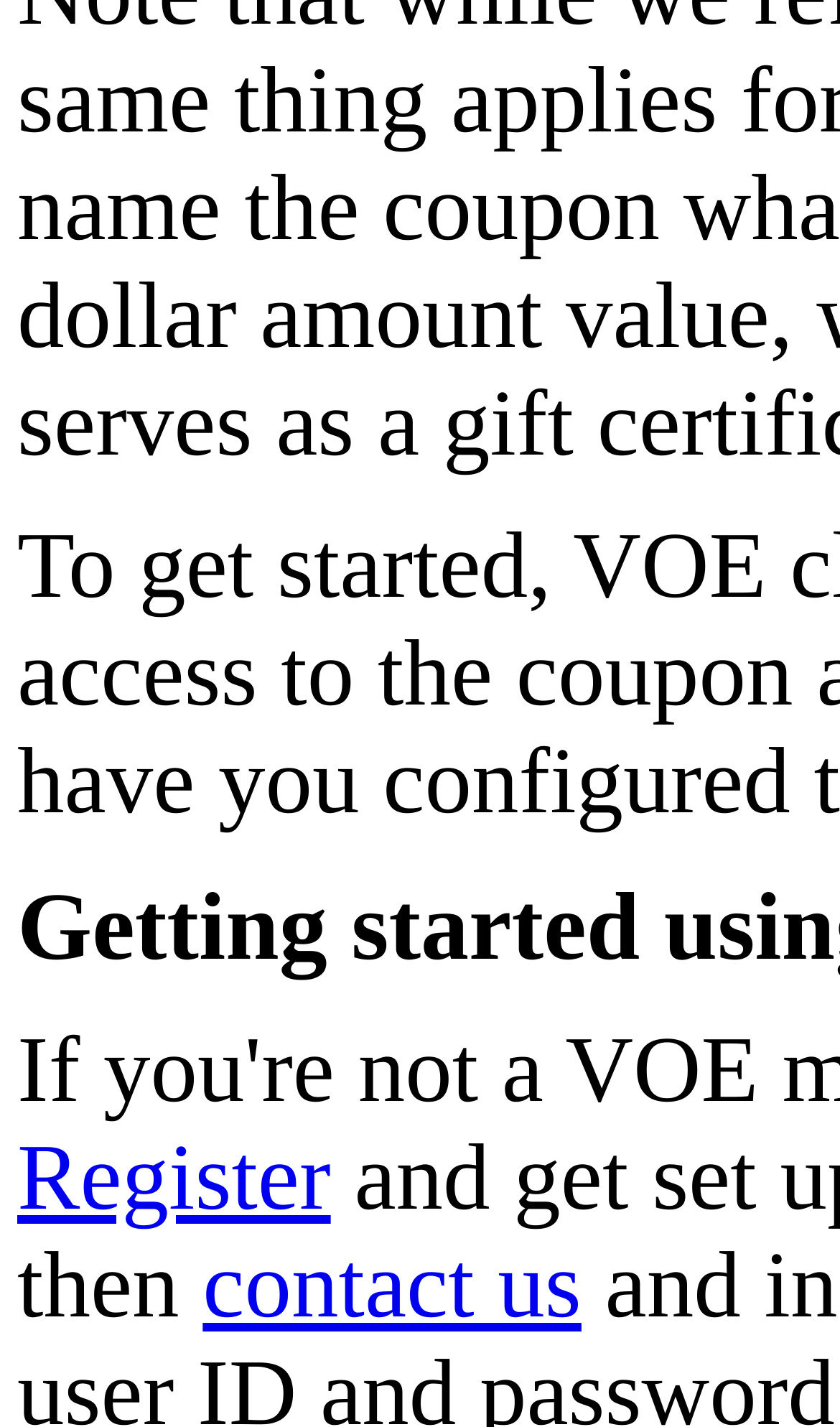Find the bounding box coordinates for the HTML element described as: "aria-label="Group 5" title="Group 5"". The coordinates should consist of four float values between 0 and 1, i.e., [left, top, right, bottom].

None